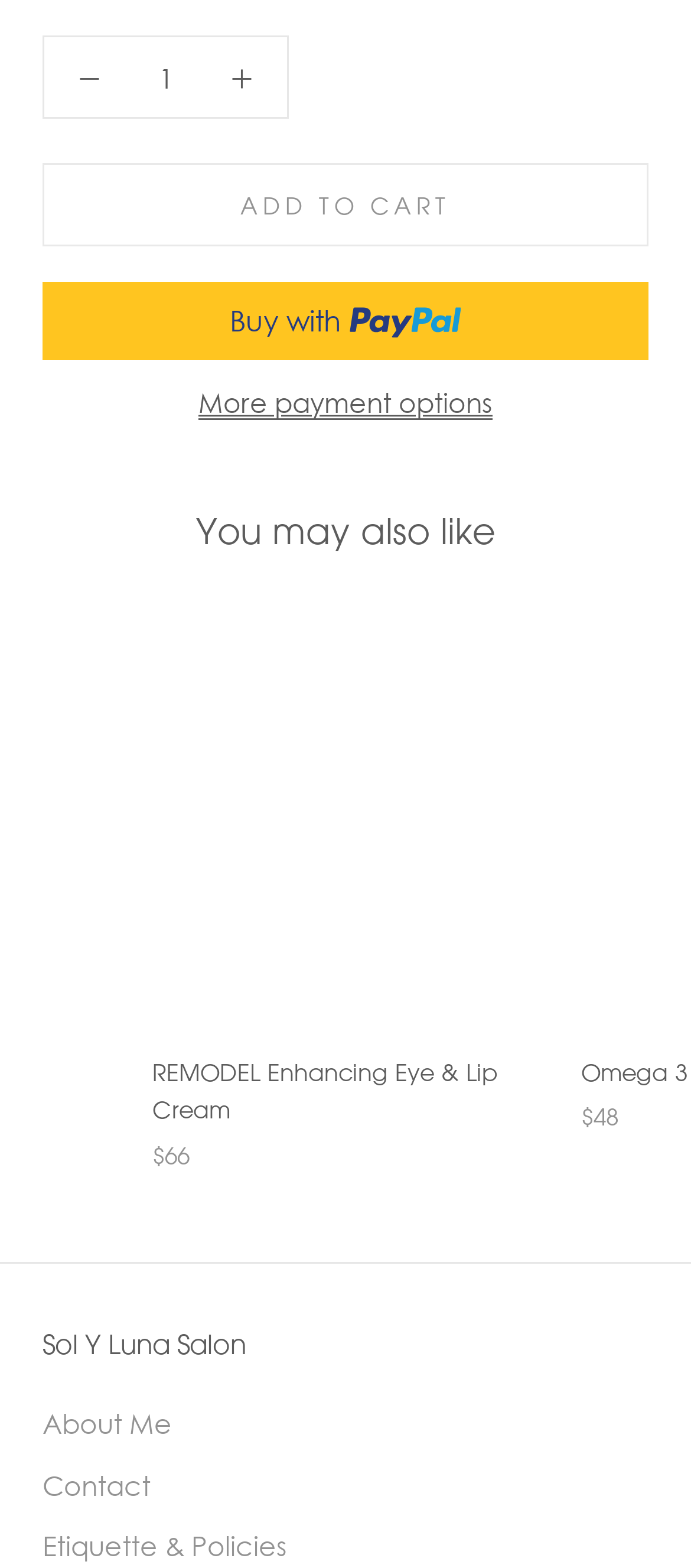Determine the coordinates of the bounding box that should be clicked to complete the instruction: "Enter text in the search box". The coordinates should be represented by four float numbers between 0 and 1: [left, top, right, bottom].

[0.195, 0.039, 0.285, 0.059]